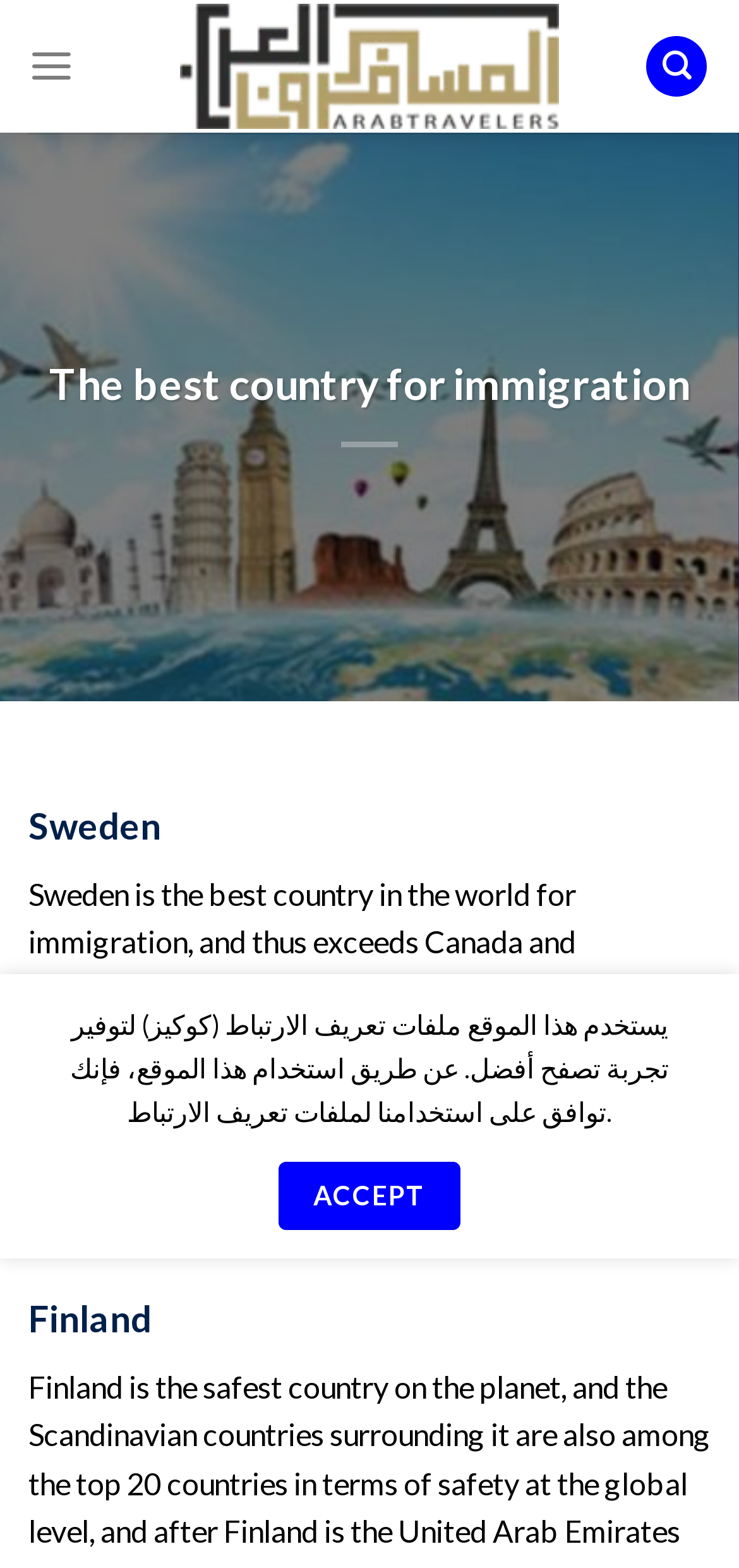What is the purpose of the website?
Look at the image and respond with a one-word or short-phrase answer.

To provide information on best countries for immigration